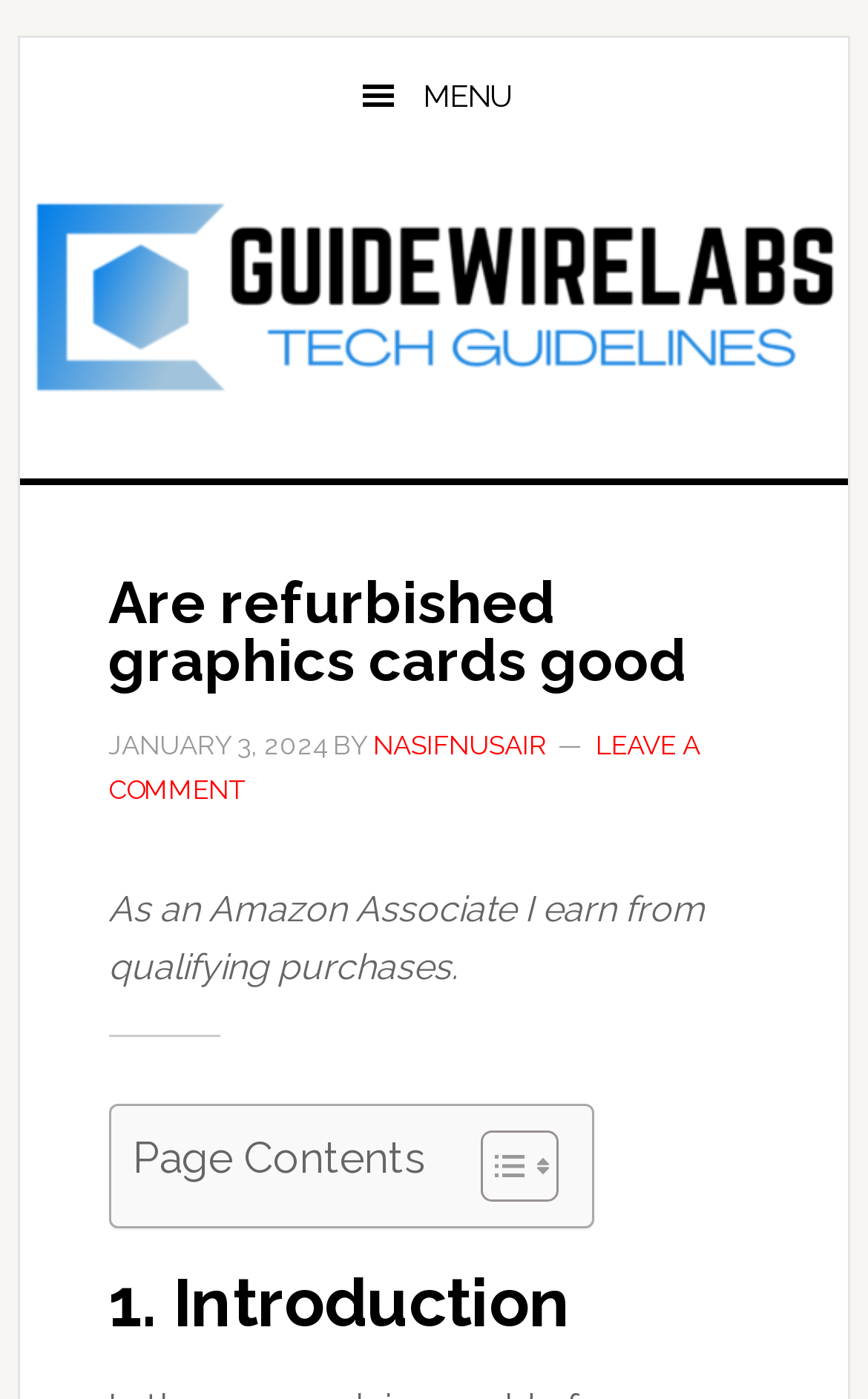What is the disclaimer at the bottom of the page?
From the image, respond with a single word or phrase.

As an Amazon Associate I earn from qualifying purchases.